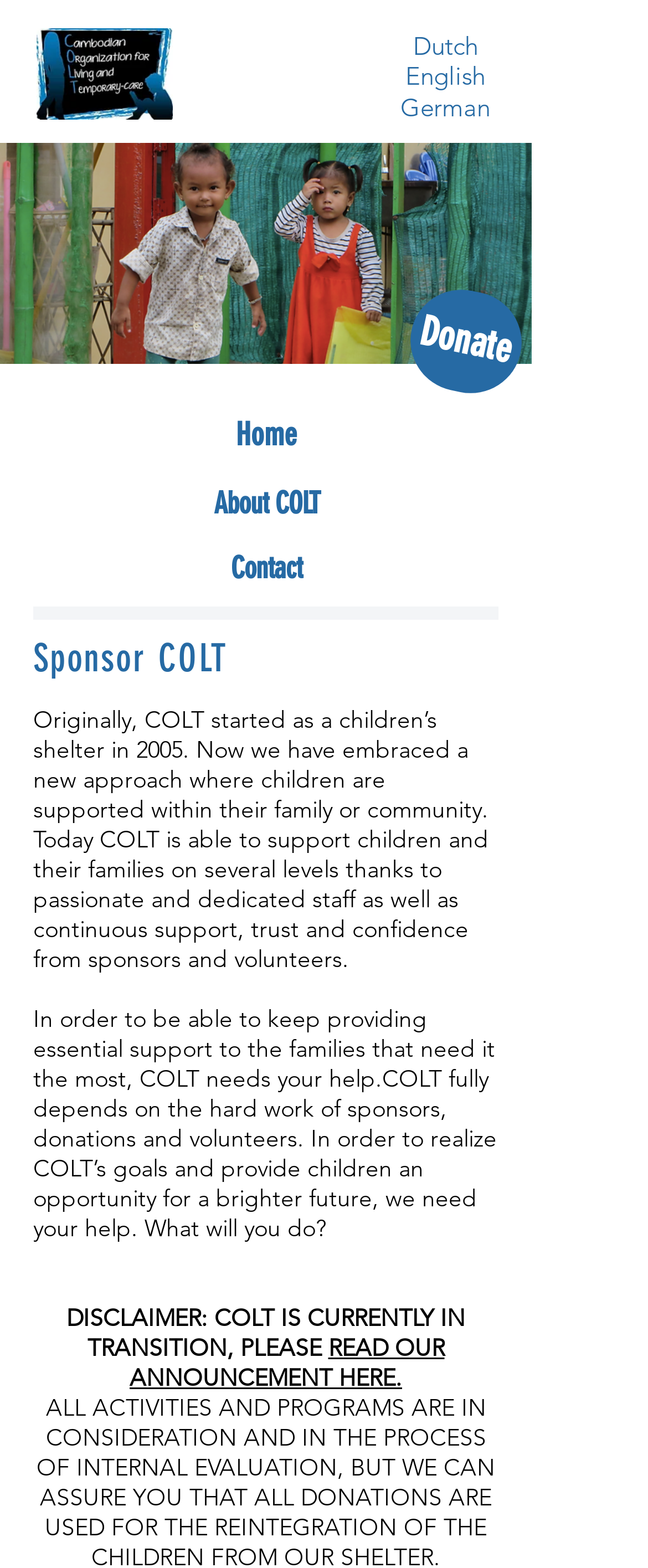Reply to the question with a single word or phrase:
What is COLT's current status?

In transition